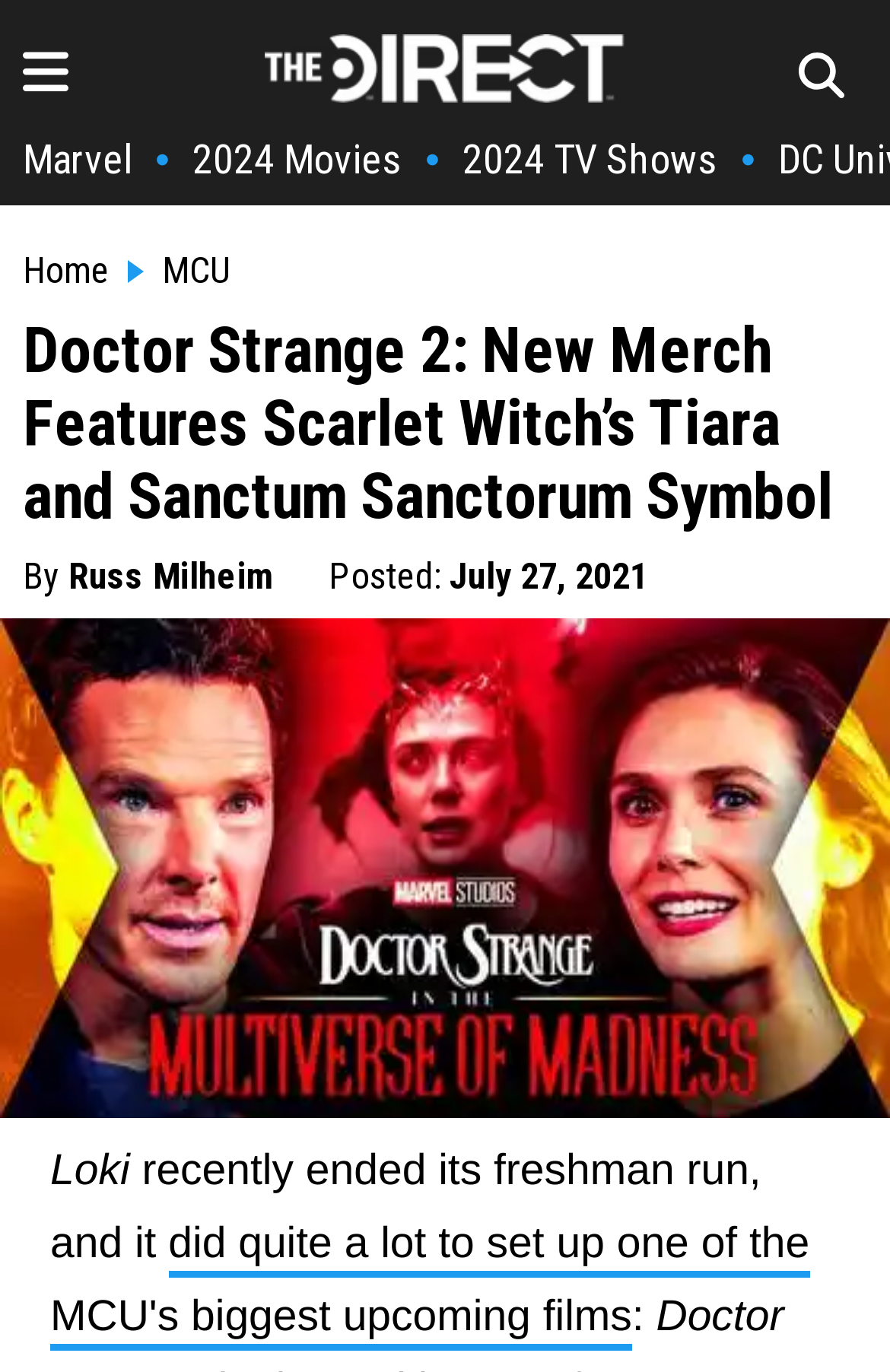Locate the bounding box coordinates of the area to click to fulfill this instruction: "View Marvel page". The bounding box should be presented as four float numbers between 0 and 1, in the order [left, top, right, bottom].

[0.026, 0.098, 0.149, 0.133]